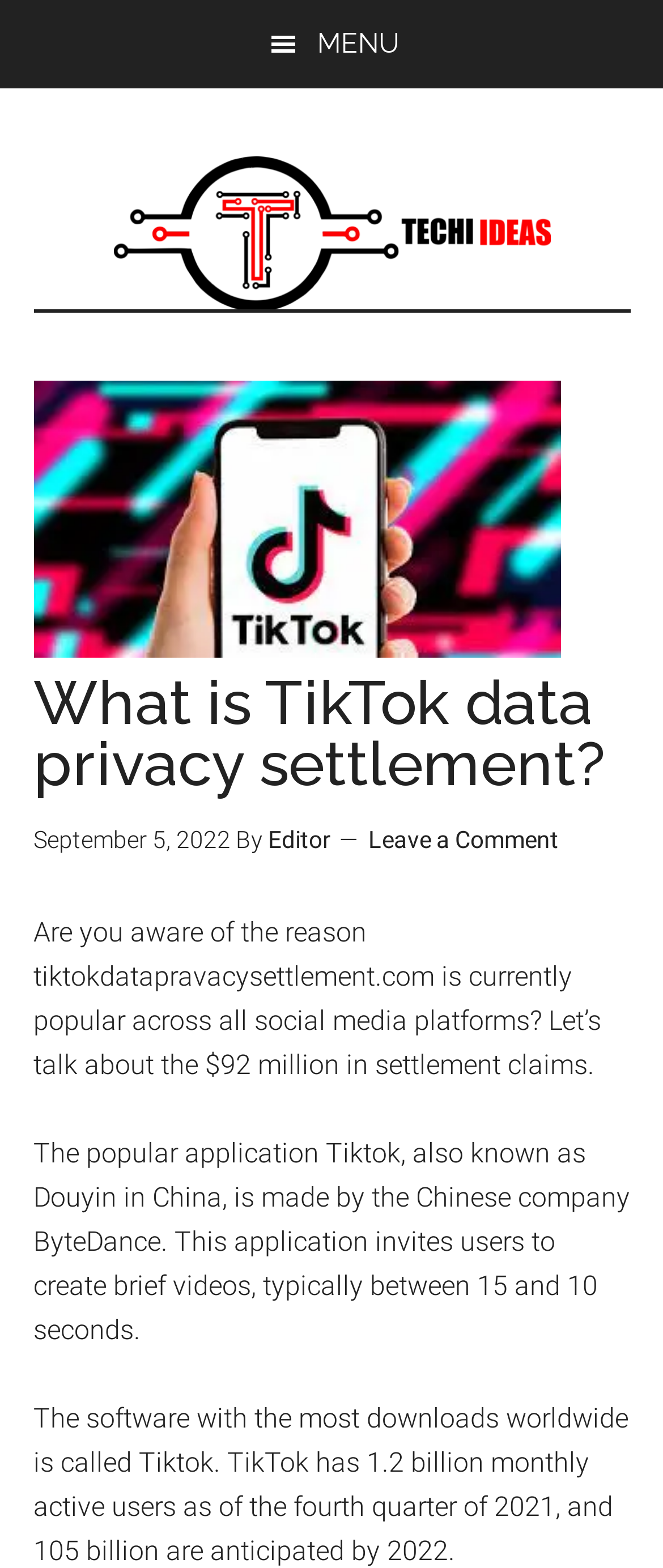Identify the bounding box of the UI component described as: "Leave a Comment".

[0.555, 0.527, 0.842, 0.544]